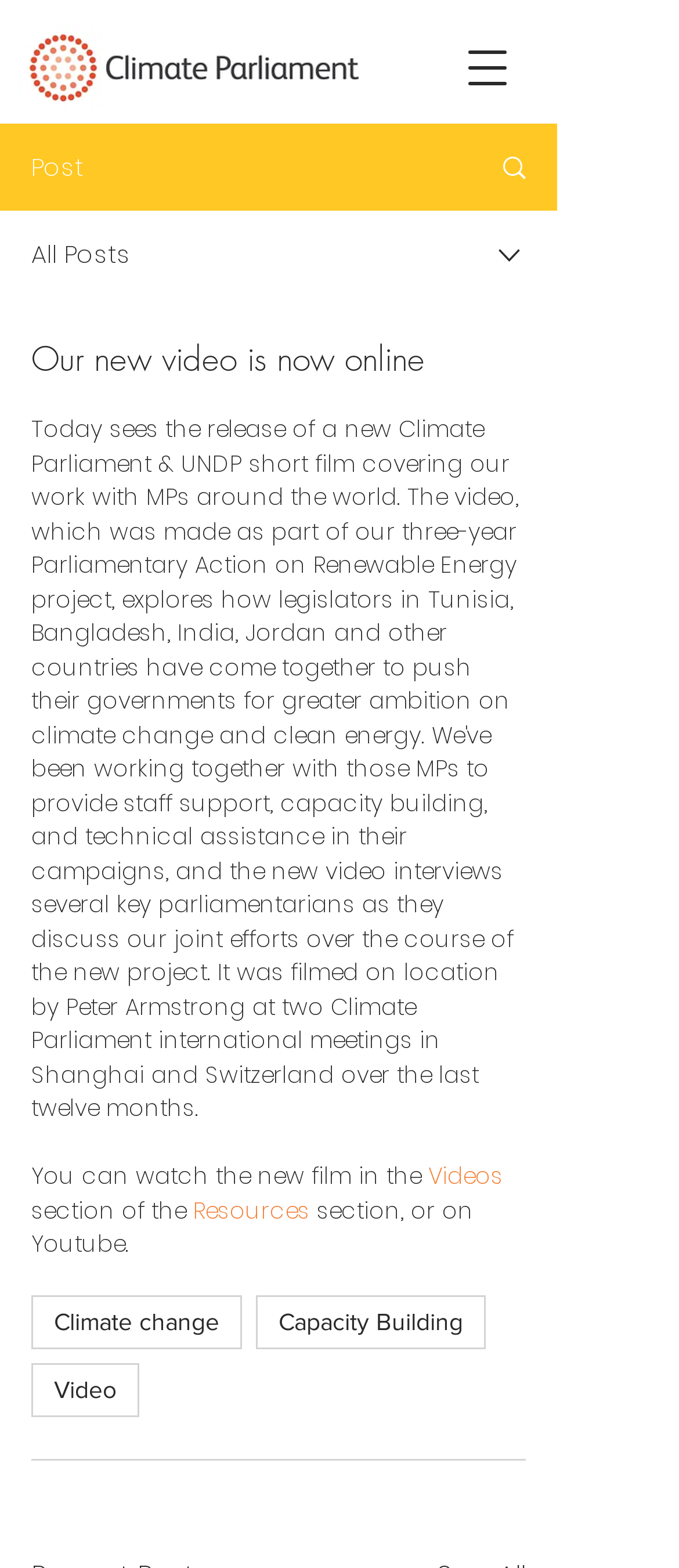Use a single word or phrase to respond to the question:
Where can the new film be watched?

Videos section or Youtube